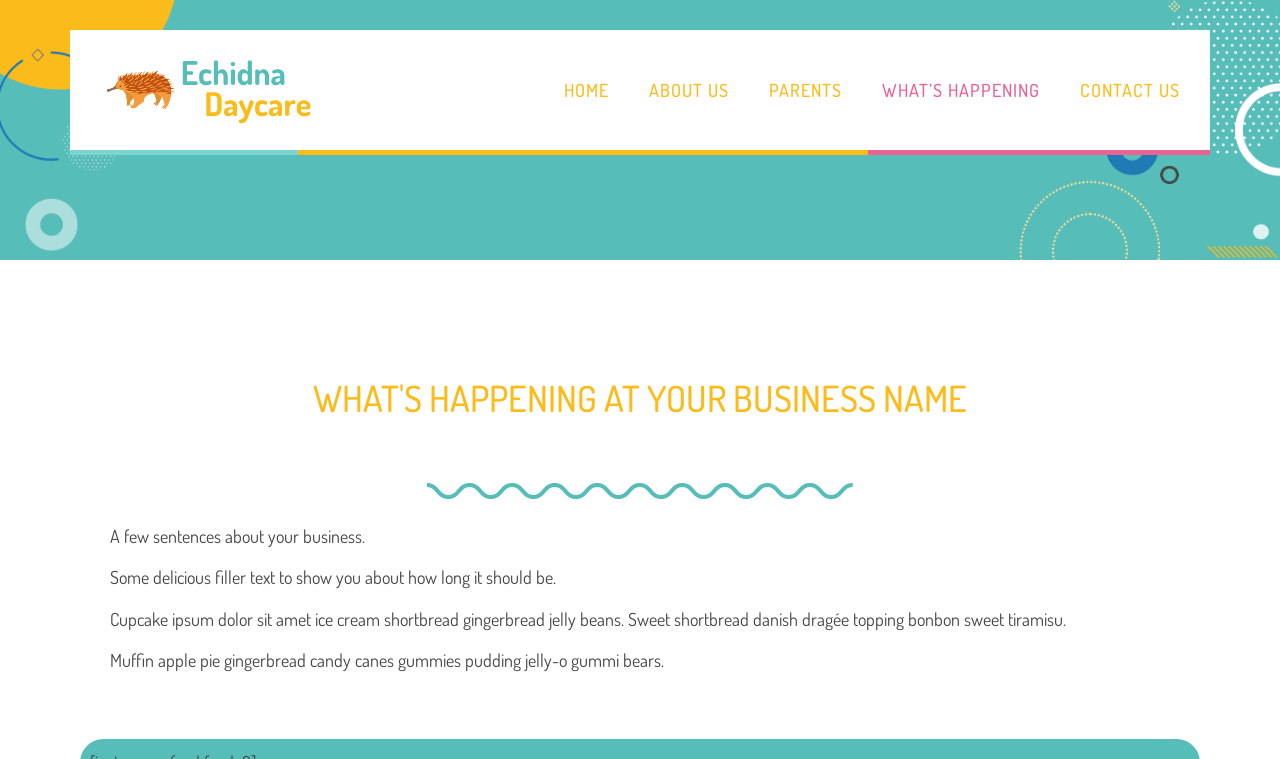What is the purpose of the image 'Underline.png'?
Using the image, provide a detailed and thorough answer to the question.

The image 'Underline.png' is placed below the heading 'WHAT'S HAPPENING AT YOUR BUSINESS NAME', which suggests that it is used as a decorative element to underline the heading.